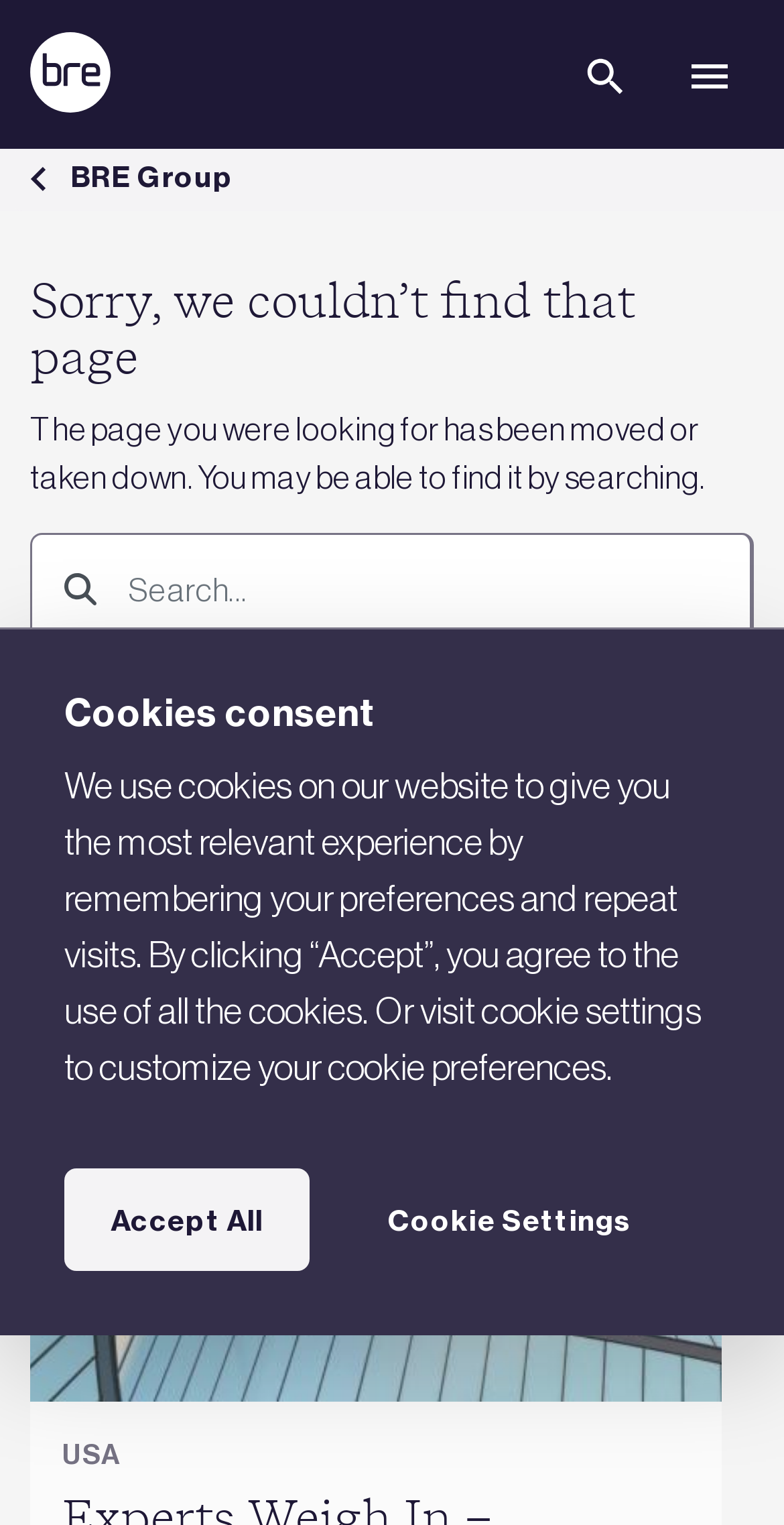What is the purpose of the textbox on the webpage?
Please provide a single word or phrase in response based on the screenshot.

Search